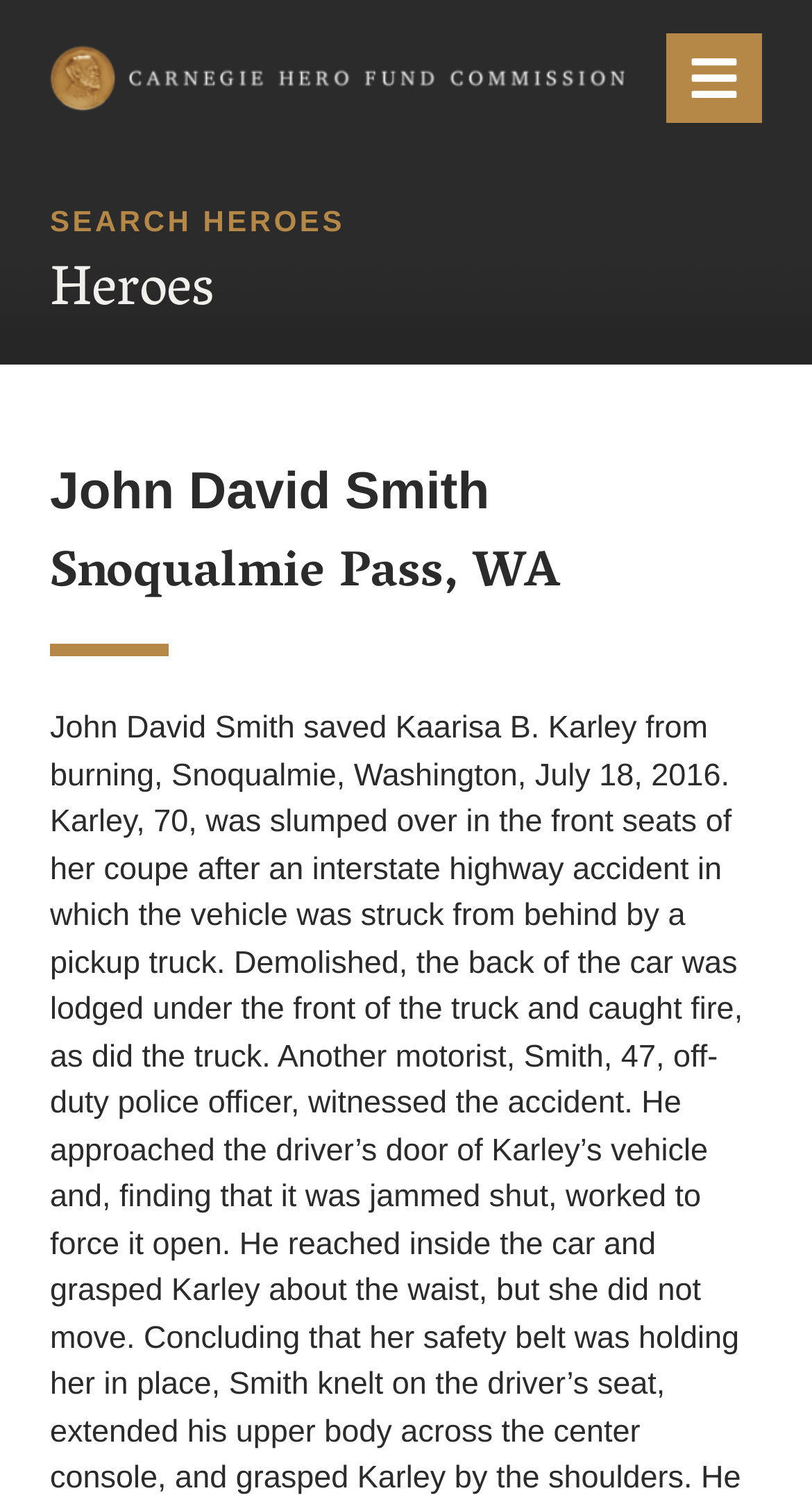Provide a brief response to the question below using a single word or phrase: 
How many images are present in the top section of the webpage?

2